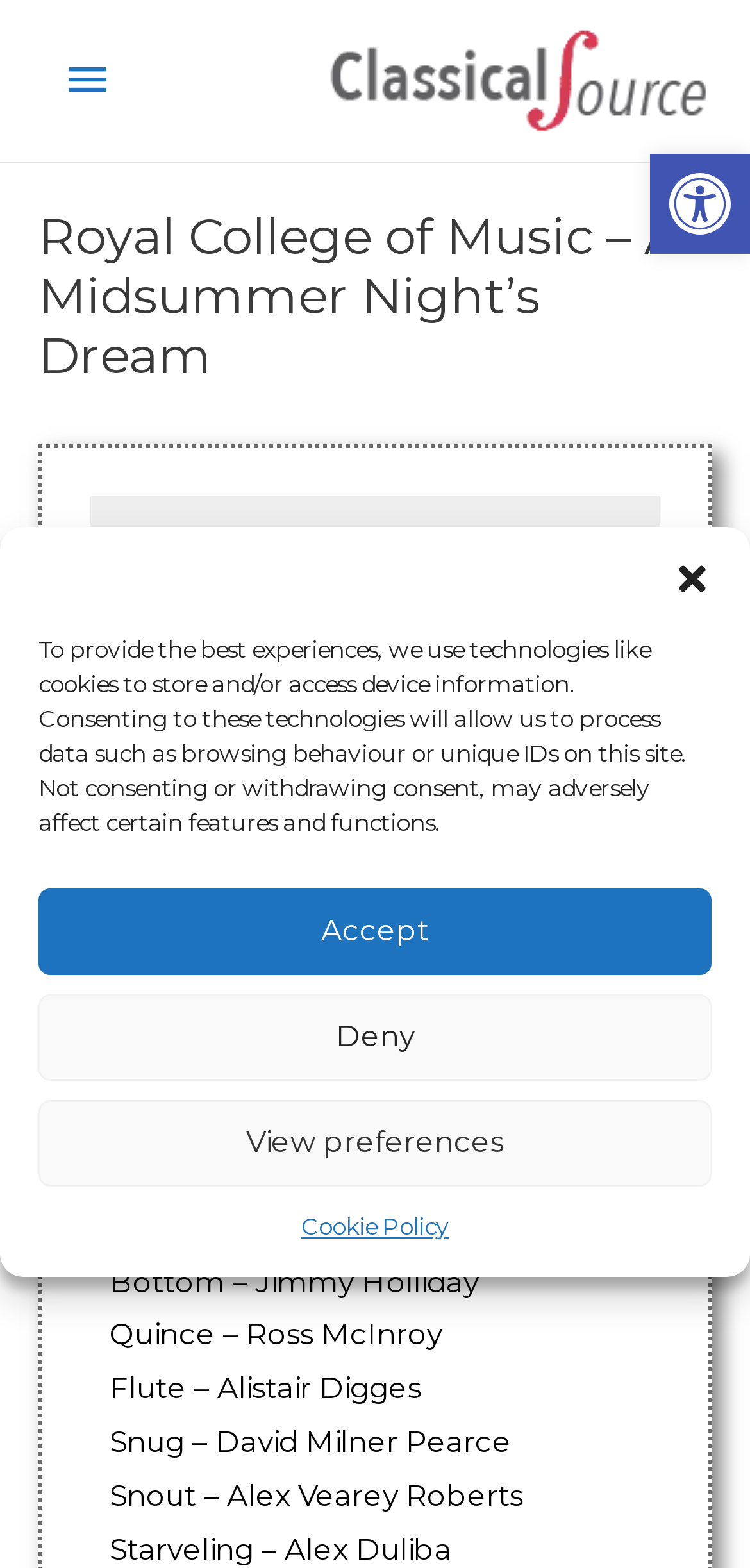What is the name of the opera?
Using the picture, provide a one-word or short phrase answer.

A Midsummer Night’s Dream